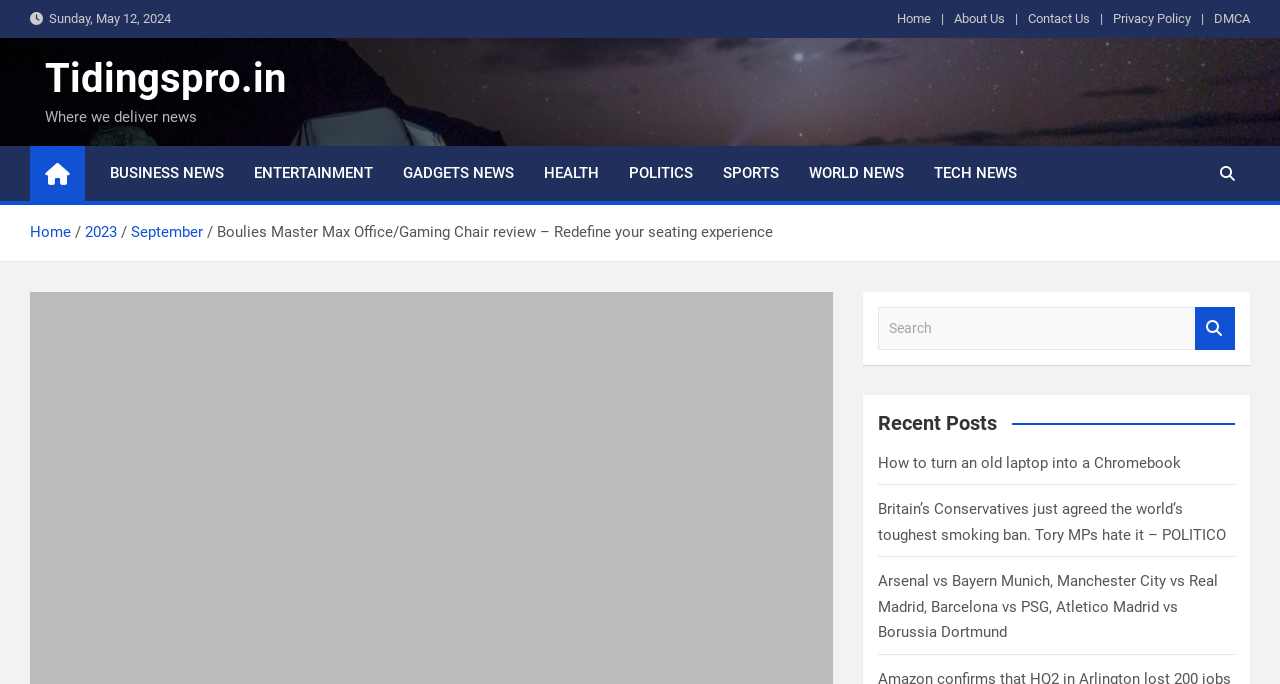What is the function of the button at the top right corner?
Using the information from the image, give a concise answer in one word or a short phrase.

Search